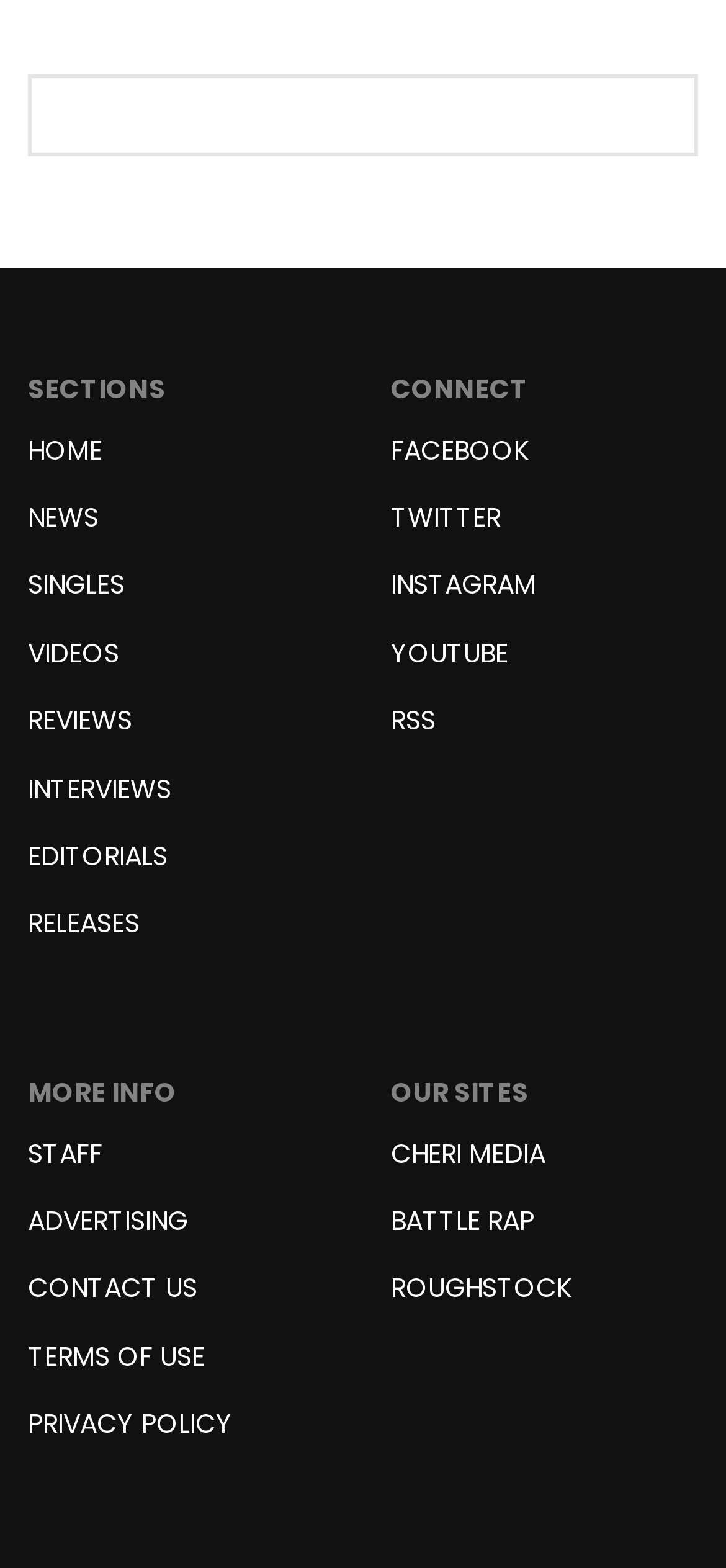Can you find the bounding box coordinates for the element to click on to achieve the instruction: "connect with facebook"?

[0.538, 0.275, 0.728, 0.306]